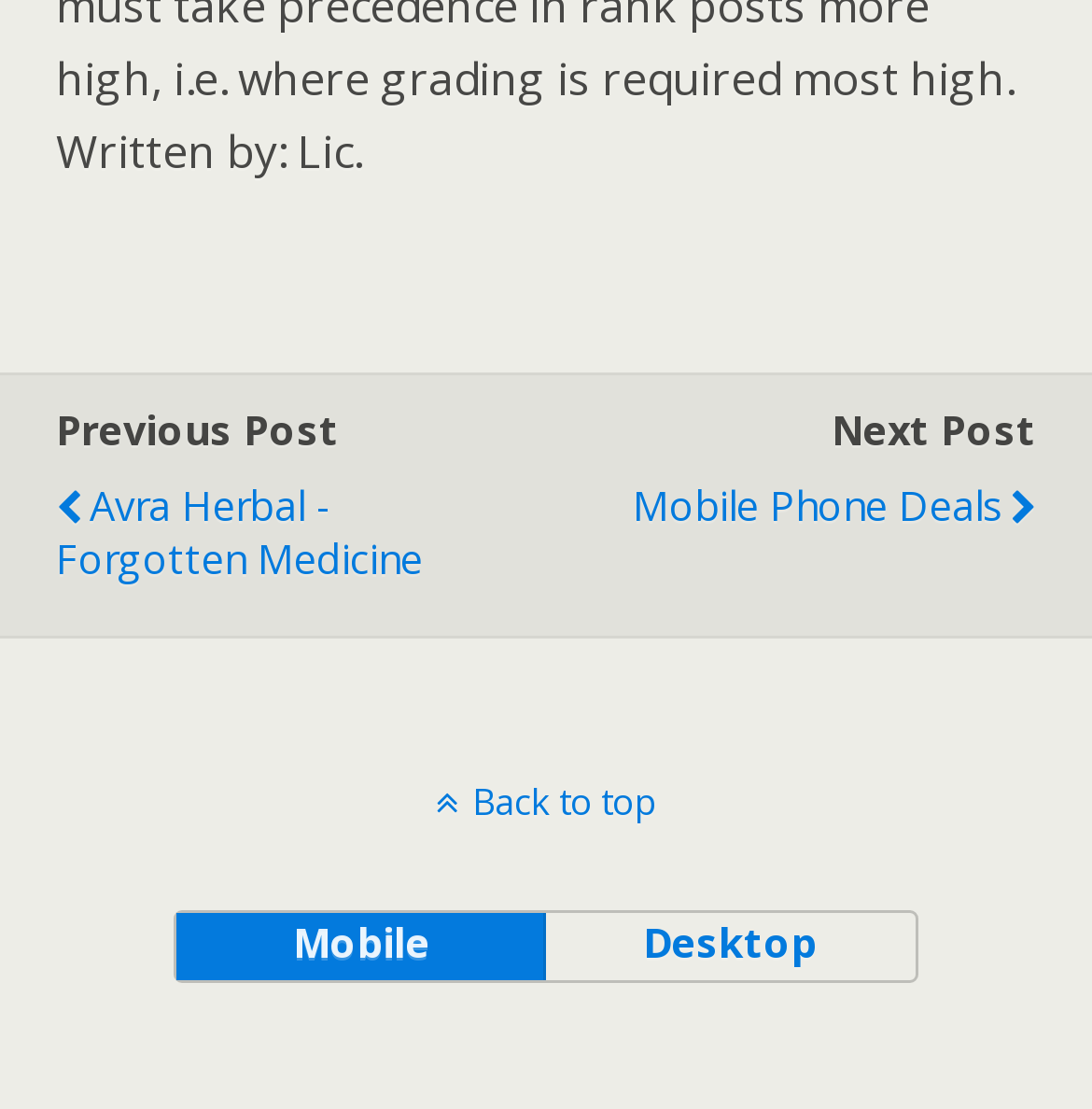Based on the element description "UK Parliament", predict the bounding box coordinates of the UI element.

None